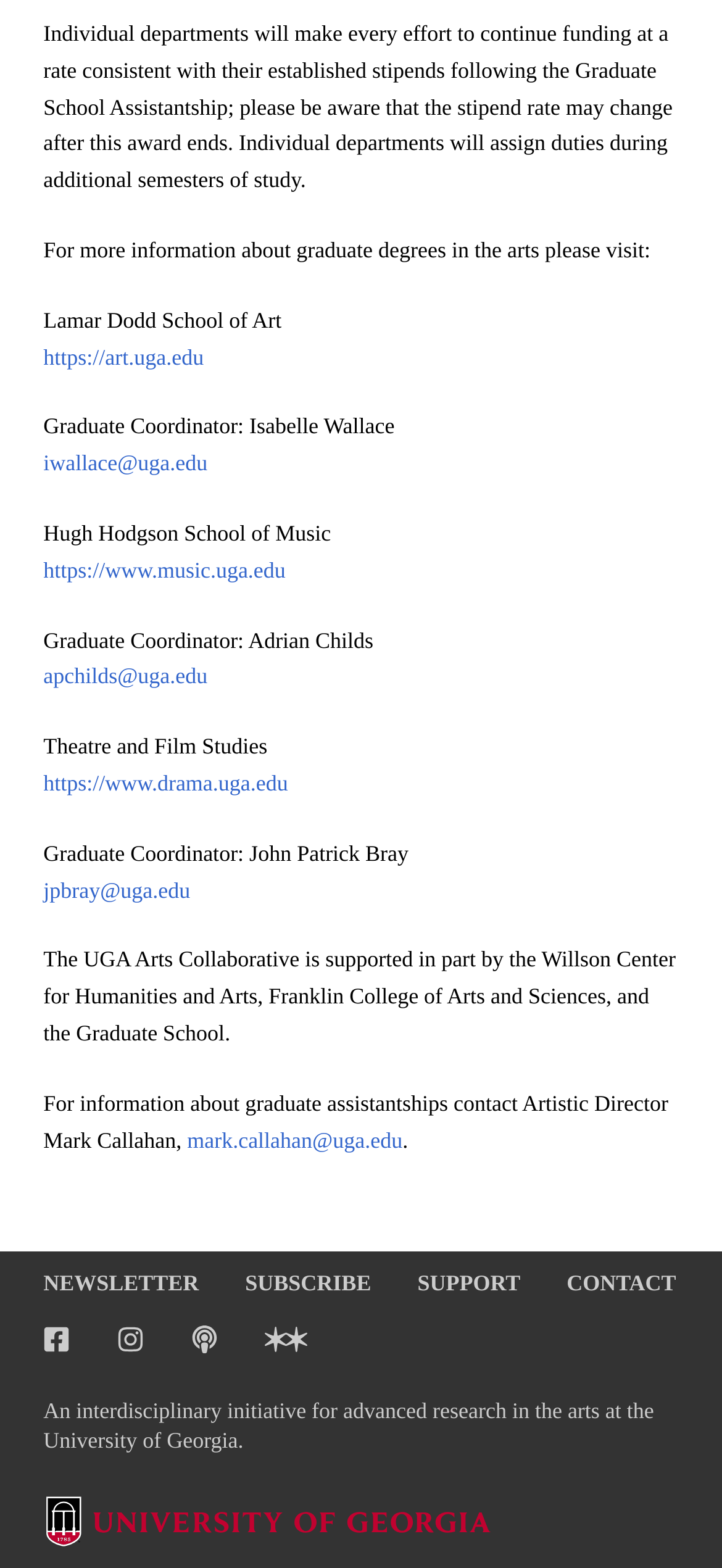Determine the bounding box coordinates of the section to be clicked to follow the instruction: "contact Graduate Coordinator Adrian Childs". The coordinates should be given as four float numbers between 0 and 1, formatted as [left, top, right, bottom].

[0.06, 0.423, 0.287, 0.44]